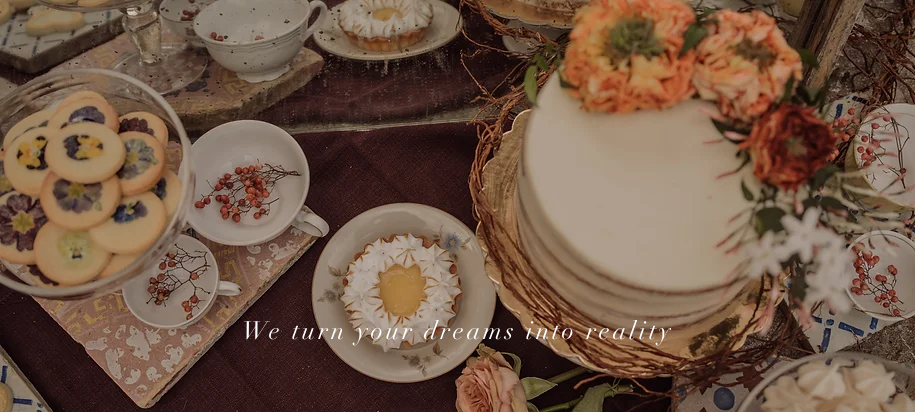Please provide a one-word or short phrase answer to the question:
What is the atmosphere conveyed by the image?

Romantic and celebratory